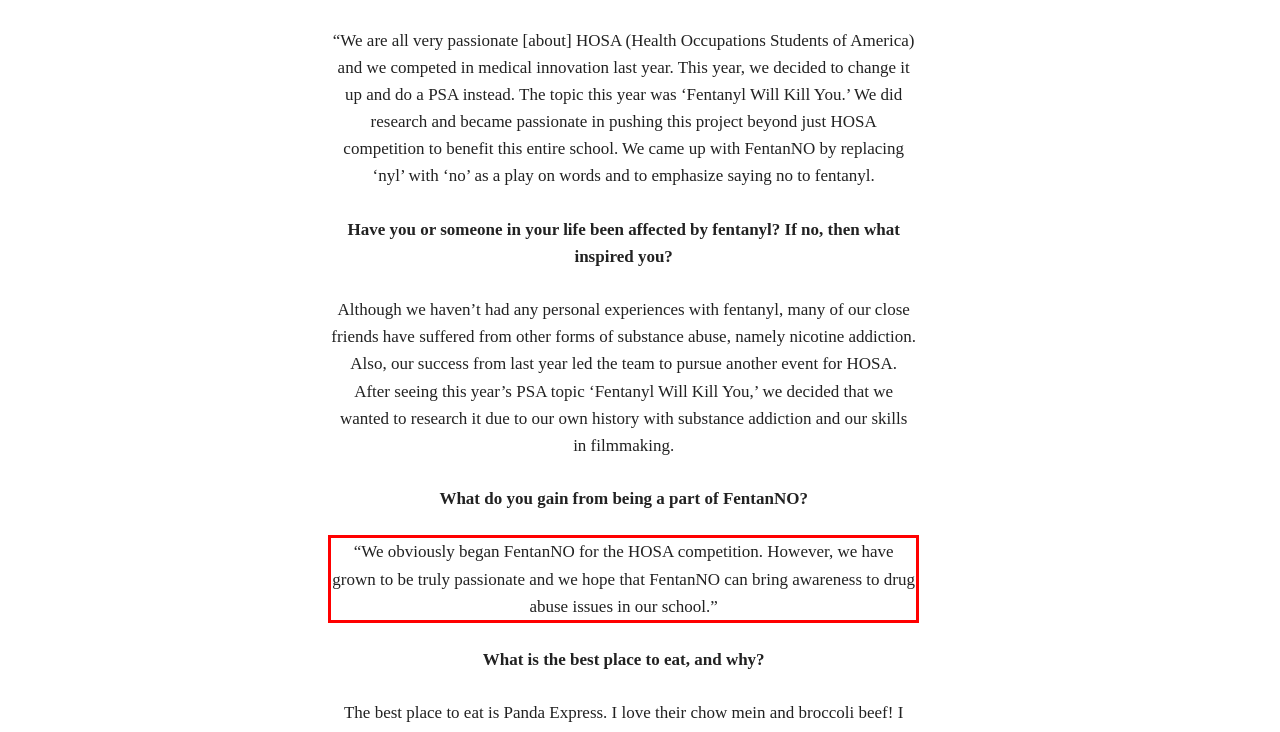Observe the screenshot of the webpage that includes a red rectangle bounding box. Conduct OCR on the content inside this red bounding box and generate the text.

“We obviously began FentanNO for the HOSA competition. However, we have grown to be truly passionate and we hope that FentanNO can bring awareness to drug abuse issues in our school.”